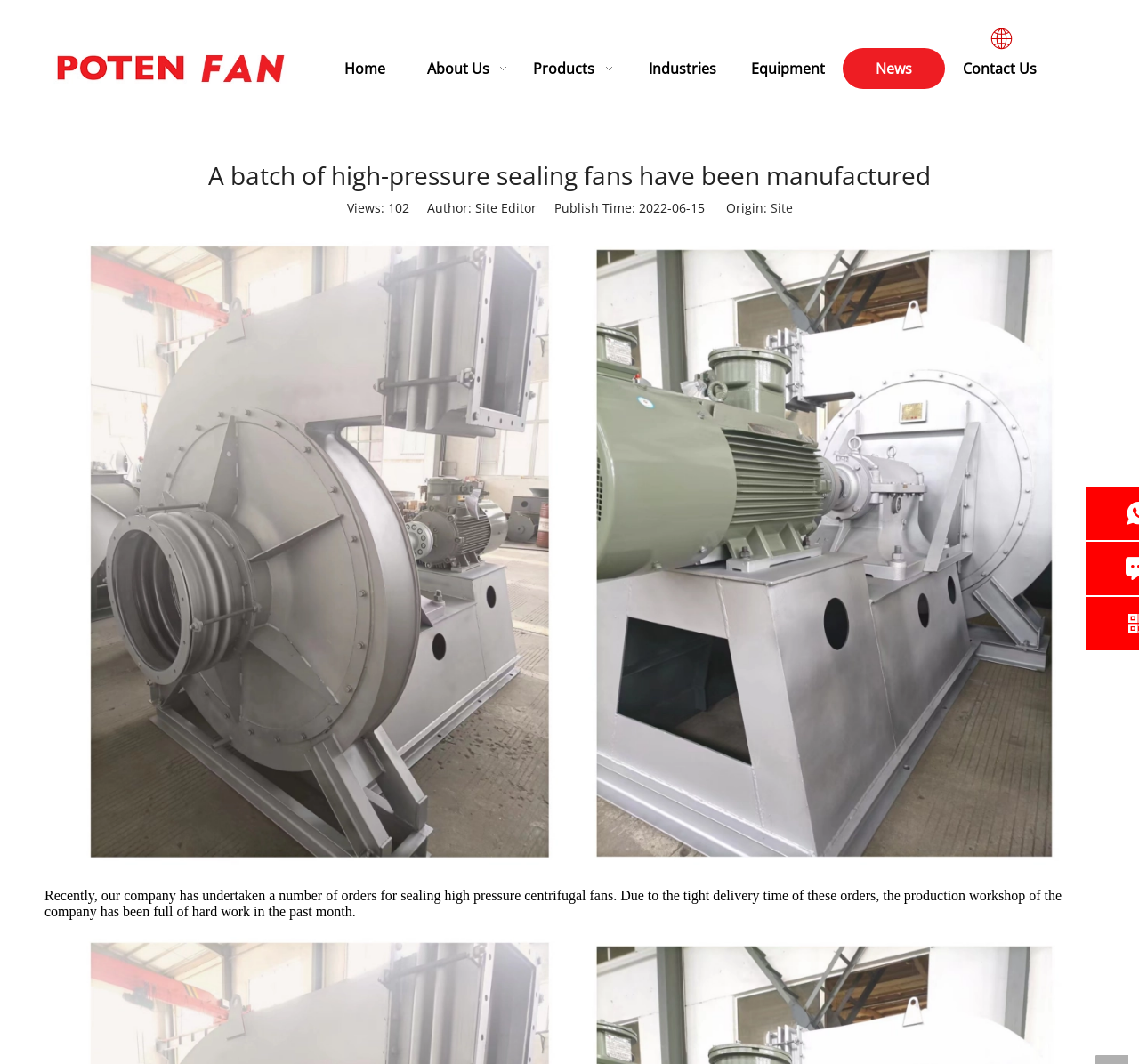What type of fans has the company manufactured?
Provide an in-depth and detailed answer to the question.

The main heading of the webpage mentions that a batch of high-pressure sealing fans have been manufactured, and this information is also mentioned in the image description.